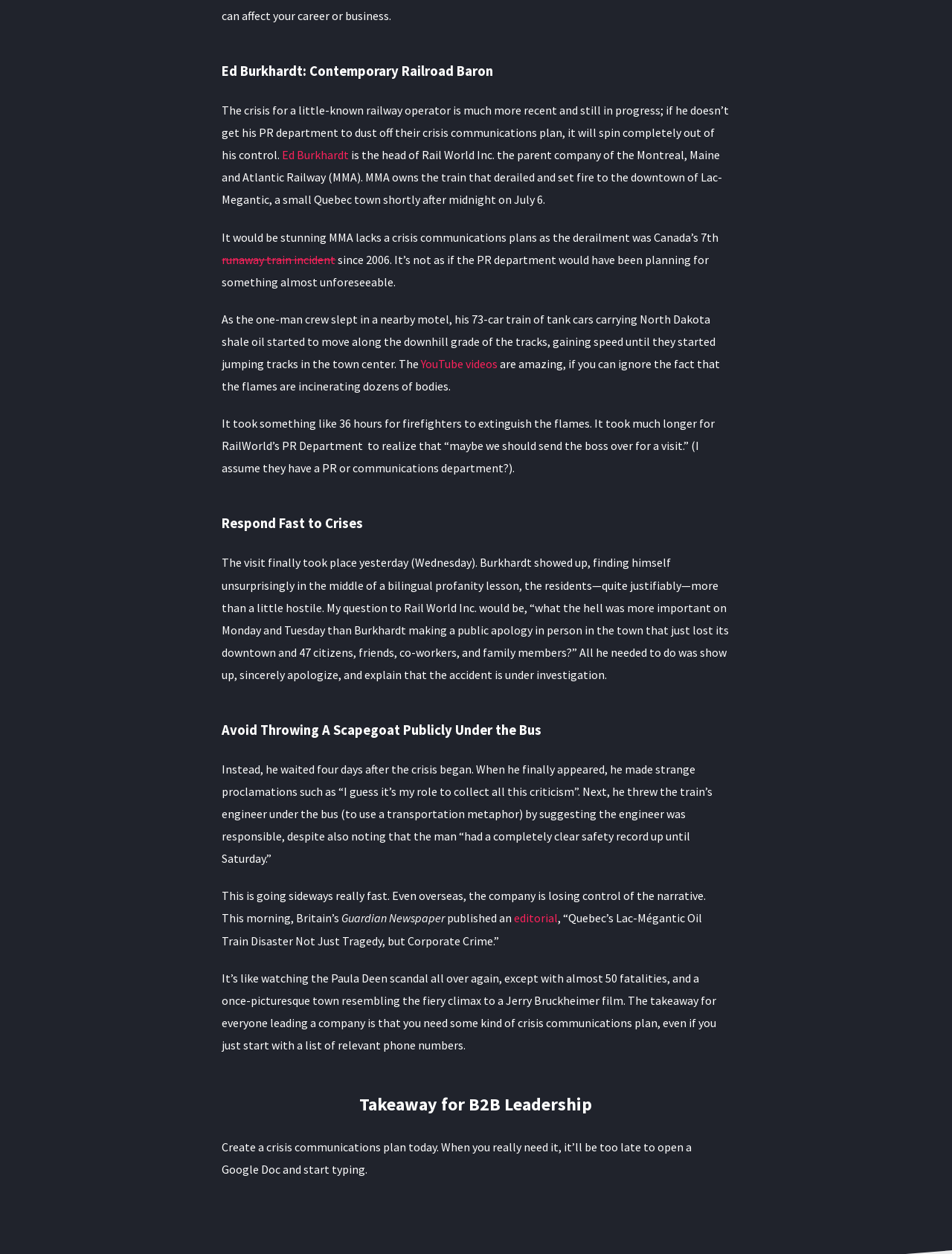Carefully examine the image and provide an in-depth answer to the question: Why did Ed Burkhardt wait four days to visit Lac-Megantic?

The text does not provide a specific reason why Ed Burkhardt waited four days to visit Lac-Megantic after the crisis began. It only mentions that he finally appeared on Wednesday and made strange proclamations, which were not well received by the residents.